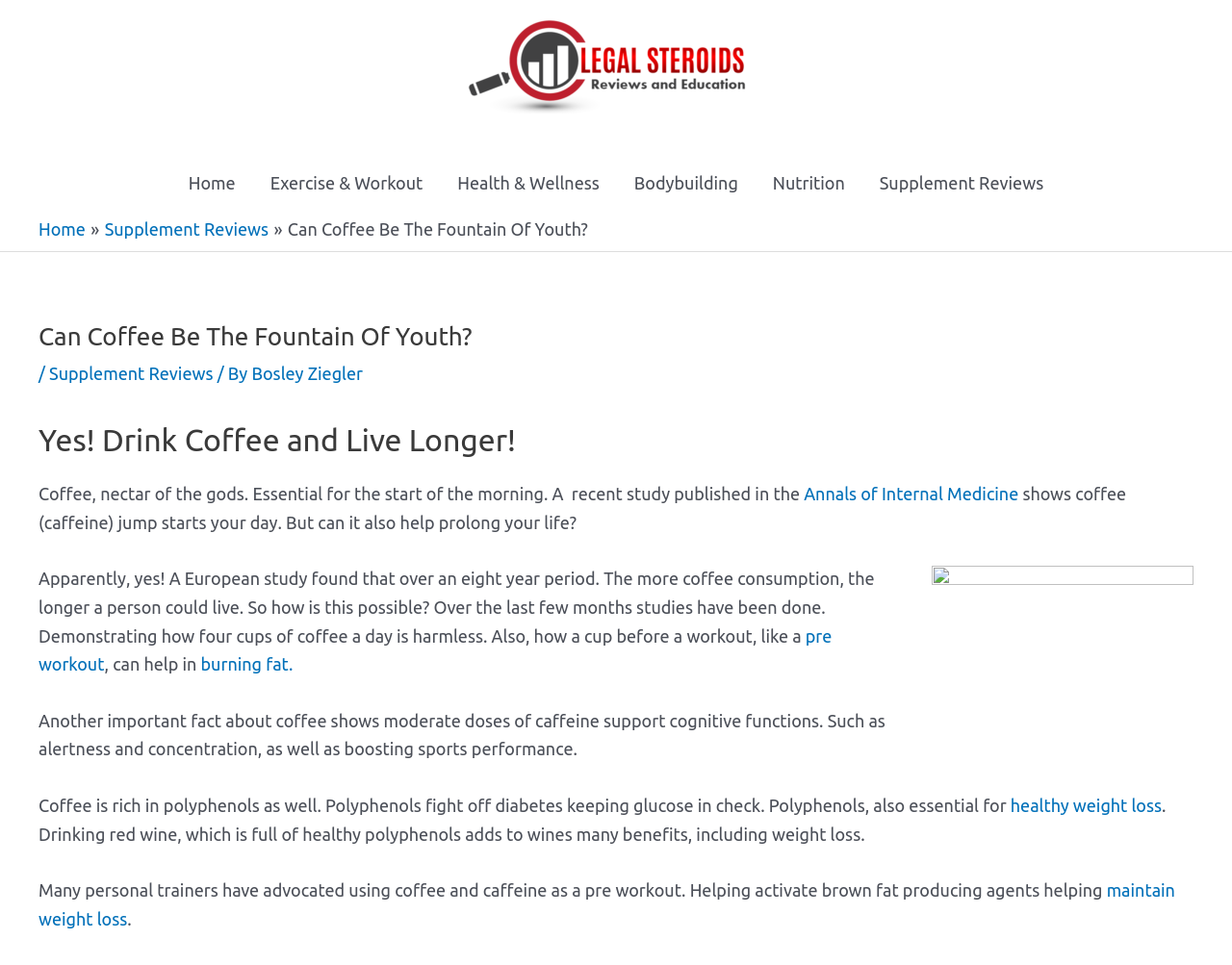What is the benefit of polyphenols in coffee?
Refer to the image and provide a concise answer in one word or phrase.

Fight off diabetes